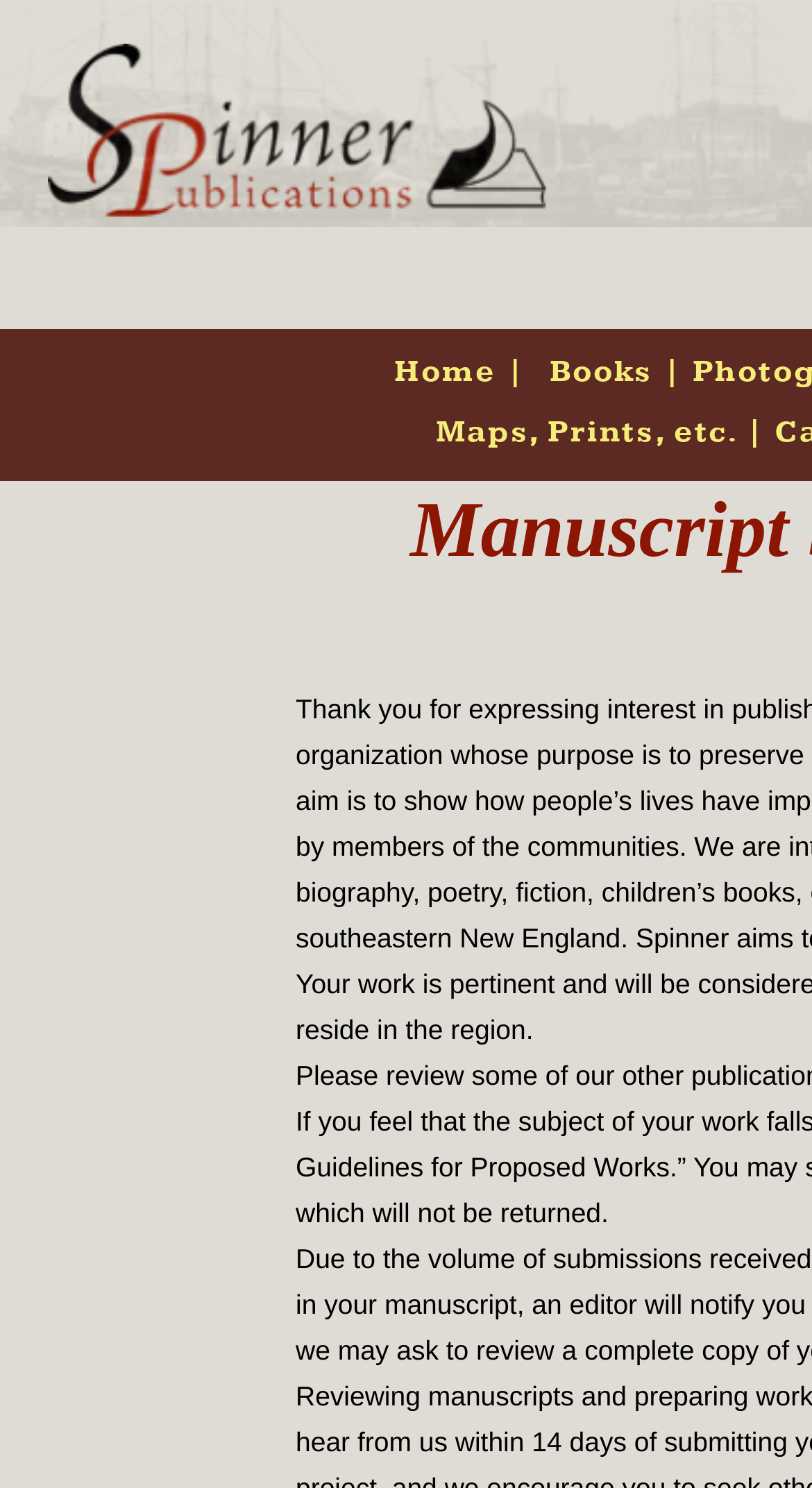Using the provided element description: "Maps, Prints, etc.", identify the bounding box coordinates. The coordinates should be four floats between 0 and 1 in the order [left, top, right, bottom].

[0.537, 0.277, 0.909, 0.304]